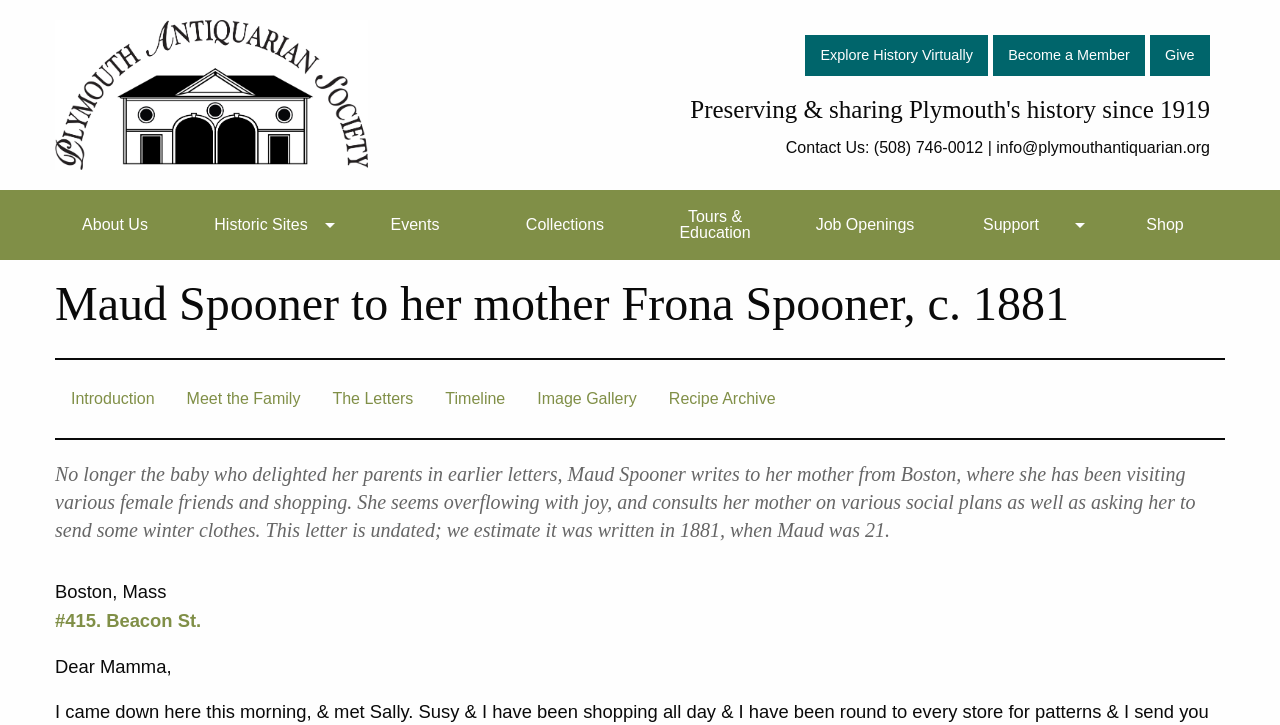Produce an elaborate caption capturing the essence of the webpage.

The webpage is about a historical letter written by Maud Spooner to her mother Frona Spooner around 1881. At the top left corner, there is a small image and a link. Below them, there are three links: "Explore History Virtually", "Become a Member", and "Give". 

To the right of these links, there is a heading that reads "Preserving & sharing Plymouth's history since 1919". Below this heading, there is a static text with contact information. 

A horizontal menubar is located at the top center of the page, containing seven menu items: "About Us", "Historic Sites", "Events", "Collections", "Tours & Education", "Job Openings", and "Support". Each menu item has a corresponding link.

Below the menubar, there is a header section with a heading that reads "Maud Spooner to her mother Frona Spooner, c. 1881". This is followed by a horizontal separator line. 

Under the header section, there are six links: "Introduction", "Meet the Family", "The Letters", "Timeline", "Image Gallery", and "Recipe Archive". These links are arranged horizontally. 

Another horizontal separator line is located below these links. Below this separator line, there is a long paragraph of text that describes the content of Maud Spooner's letter to her mother. The letter is about Maud's visit to Boston, her social plans, and her request for winter clothes. 

At the bottom of the page, there are three lines of text: "Boston, Mass", "#415. Beacon St.", and "Dear Mamma,". The "#415. Beacon St." text is a link.